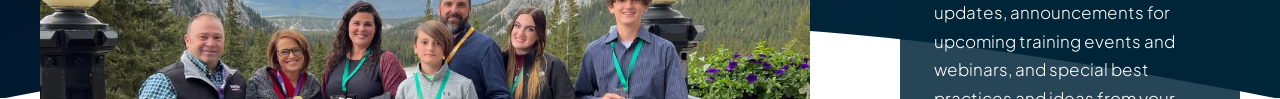Please respond to the question with a concise word or phrase:
What do the colorful lanyards suggest?

A professional gathering or event